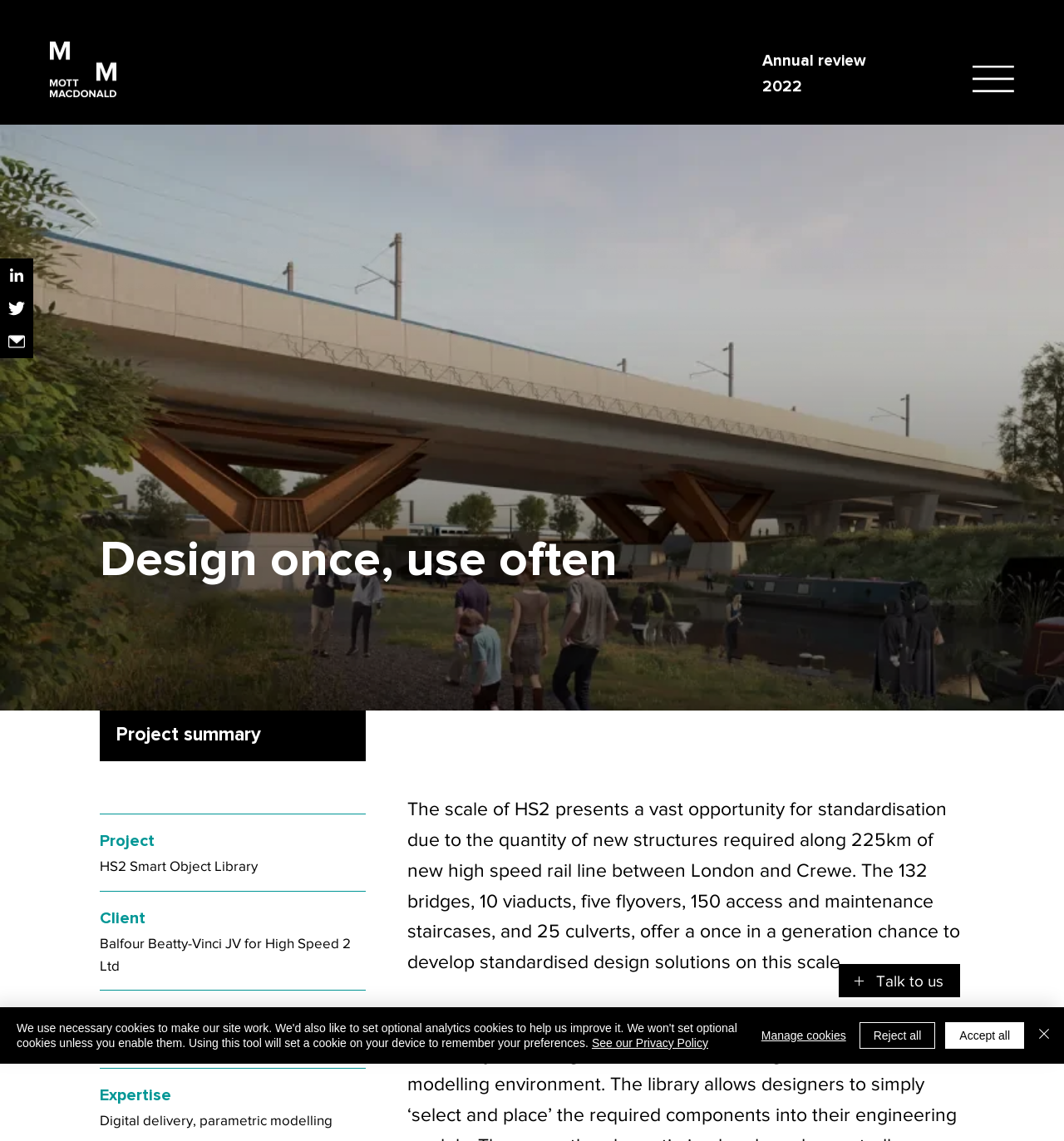Generate a thorough caption detailing the webpage content.

The webpage appears to be a project summary page for the HS2 Smart Object Library, a standardization effort for the UK's High Speed 2 railway. At the top left, there is a link to "MottMcDonald" accompanied by an image. Next to it, there is a button to open site navigation, also accompanied by an image.

Below these elements, there is a heading "Design once, use often" and a static text "Annual review 2022". A video player is situated below, with a play button and a mute button. The video player takes up most of the width of the page.

To the right of the video player, there is a section with a heading "Design once, use often" and a paragraph of text describing the project. Below this, there are several static text elements, including "Project summary", "HS2 Smart Object Library", "Client", "Location", "Expertise", and their corresponding values.

At the bottom of the page, there is a button to "Talk to us" and an alert message about cookies, which includes links to the privacy policy and buttons to accept, reject, or manage cookies. The alert message spans the entire width of the page.